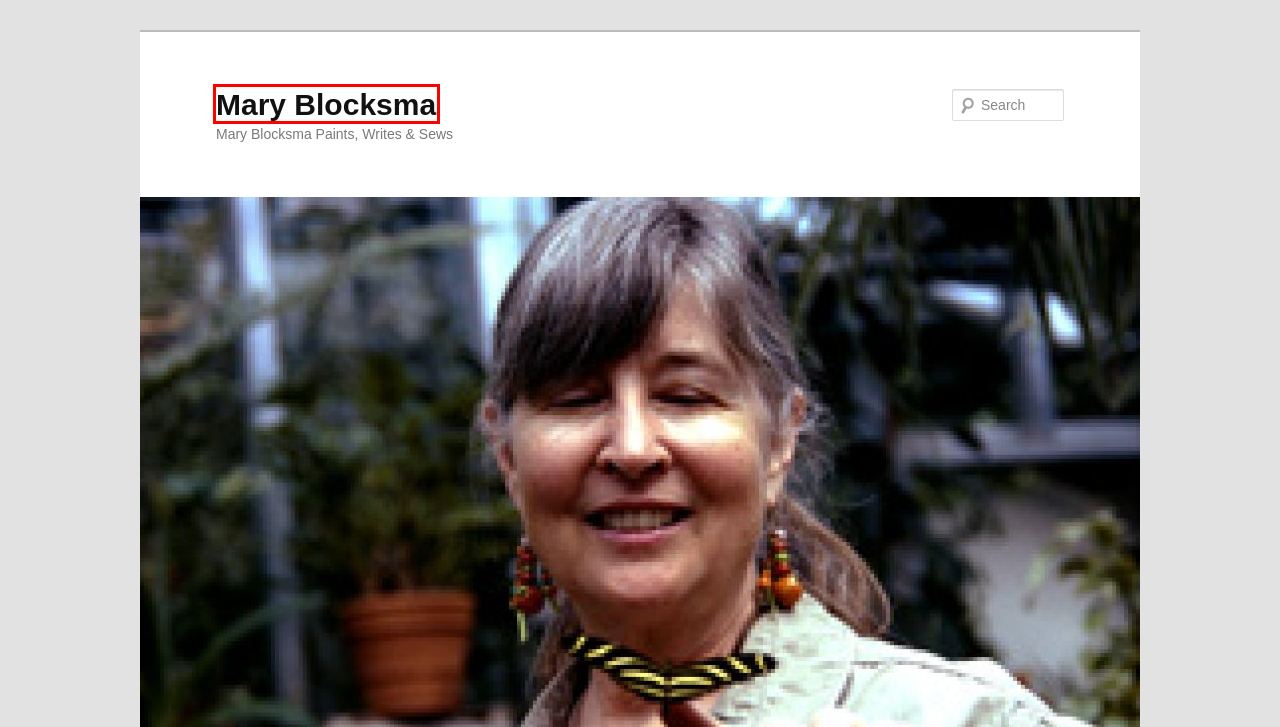You are given a screenshot of a webpage with a red rectangle bounding box. Choose the best webpage description that matches the new webpage after clicking the element in the bounding box. Here are the candidates:
A. mary | Mary Blocksma
B. Contact | Mary Blocksma
C. Mary Blocksma’s Published Work | Mary Blocksma
D. Workshops | Mary Blocksma
E. My Mother’s House | Mary Blocksma
F. 2017 Memoir Project: Mine (and Yours?) | Mary Blocksma
G. Mary Blocksma | Mary Blocksma Paints, Writes & Sews
H. Blog Tool, Publishing Platform, and CMS – WordPress.org

G